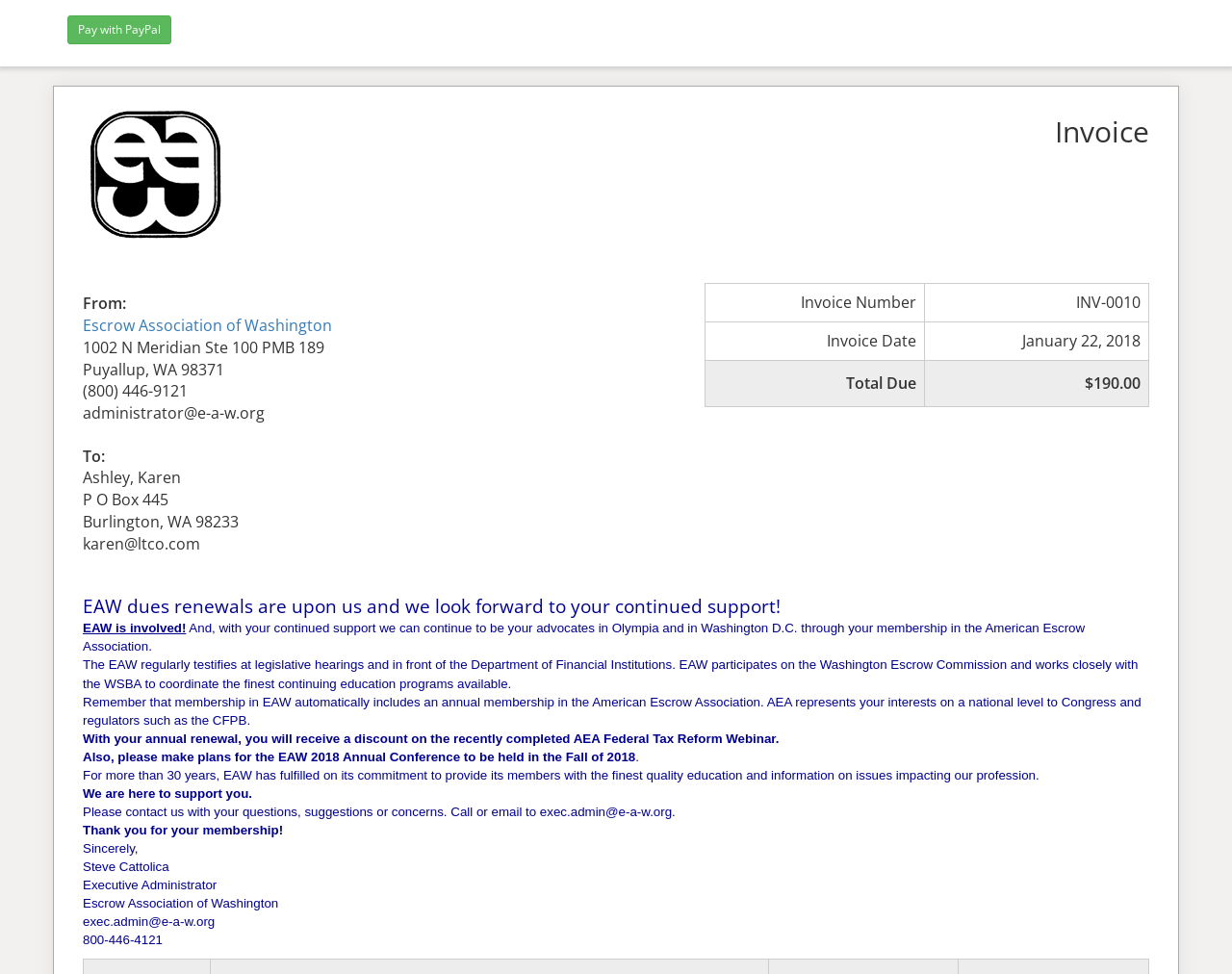Who is the executive administrator?
Provide a detailed answer to the question, using the image to inform your response.

I found the executive administrator's name by reading the text at the bottom of the page. The text is a letter from the executive administrator, and it is signed by Steve Cattolica.